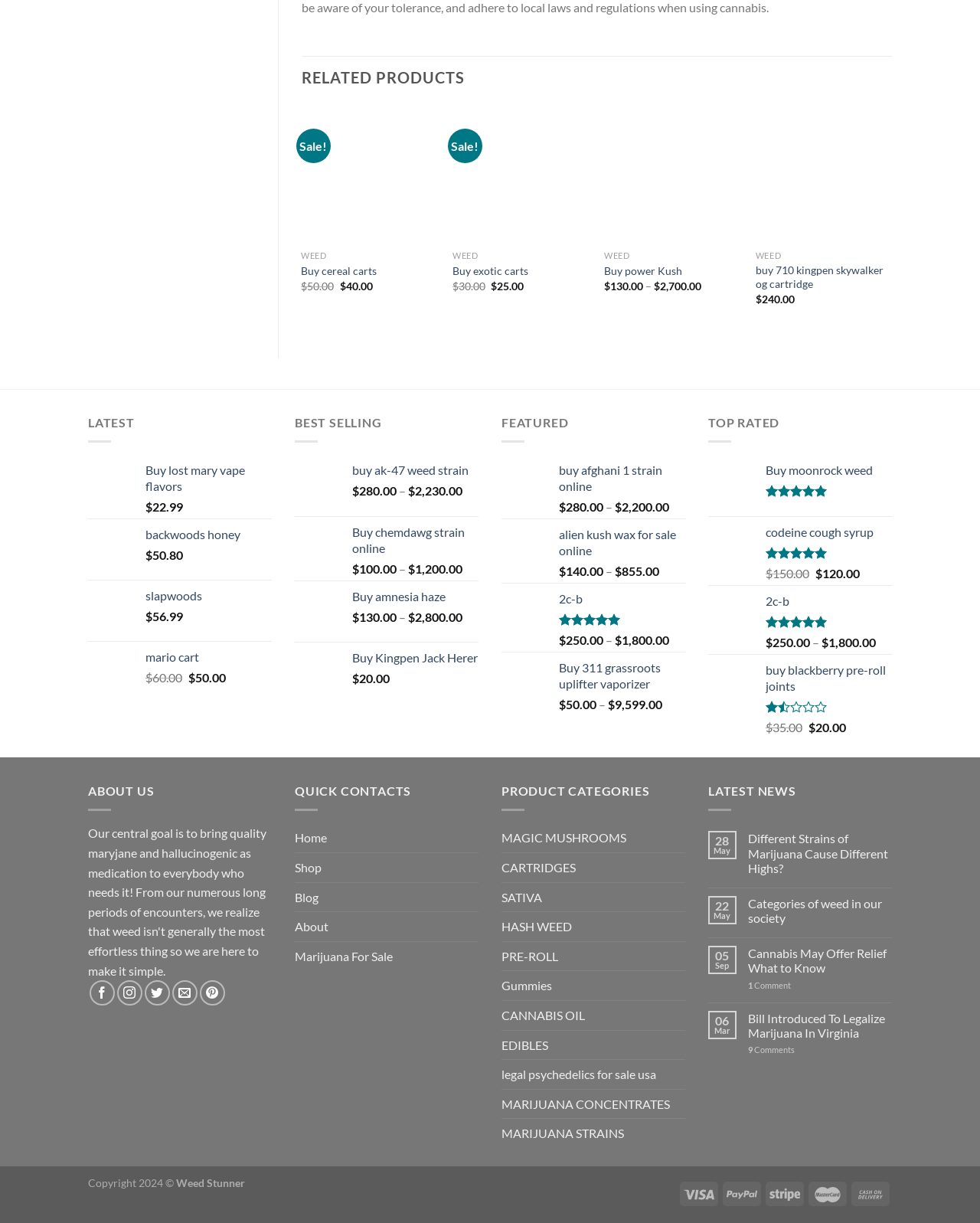How many 'LATEST' products are listed?
Please use the visual content to give a single word or phrase answer.

4